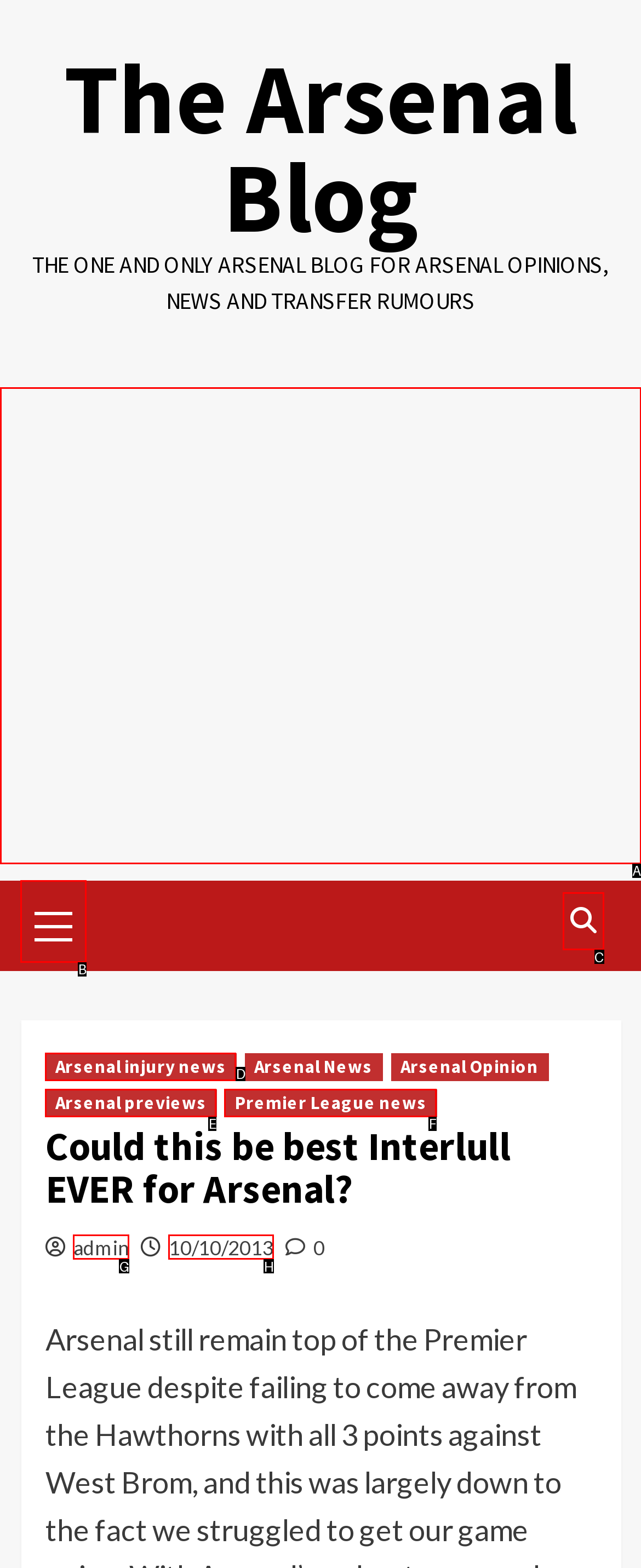Determine which HTML element I should select to execute the task: Click on the search icon
Reply with the corresponding option's letter from the given choices directly.

C